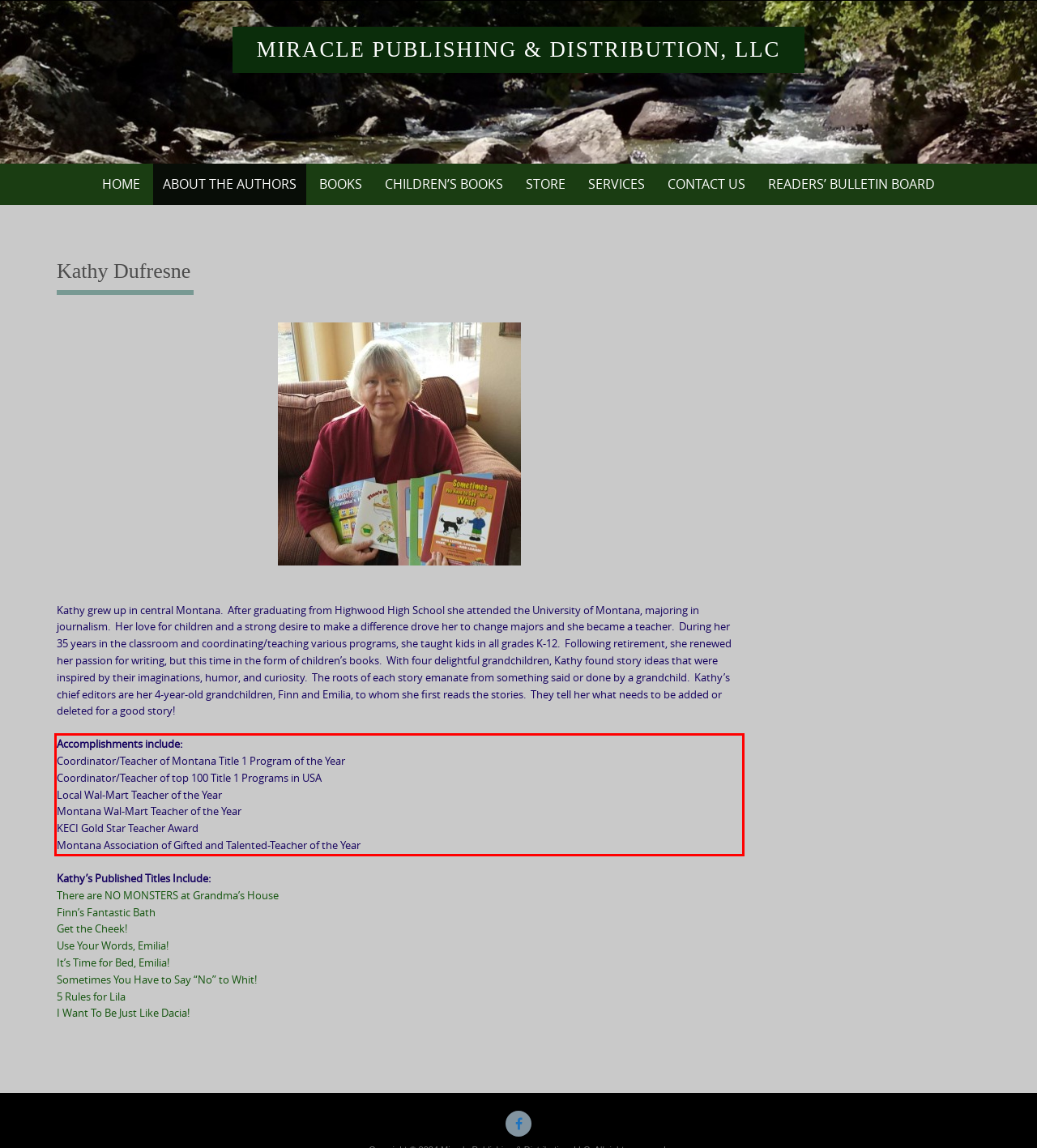Given the screenshot of the webpage, identify the red bounding box, and recognize the text content inside that red bounding box.

Accomplishments include: Coordinator/Teacher of Montana Title 1 Program of the Year Coordinator/Teacher of top 100 Title 1 Programs in USA Local Wal-Mart Teacher of the Year Montana Wal-Mart Teacher of the Year KECI Gold Star Teacher Award Montana Association of Gifted and Talented-Teacher of the Year